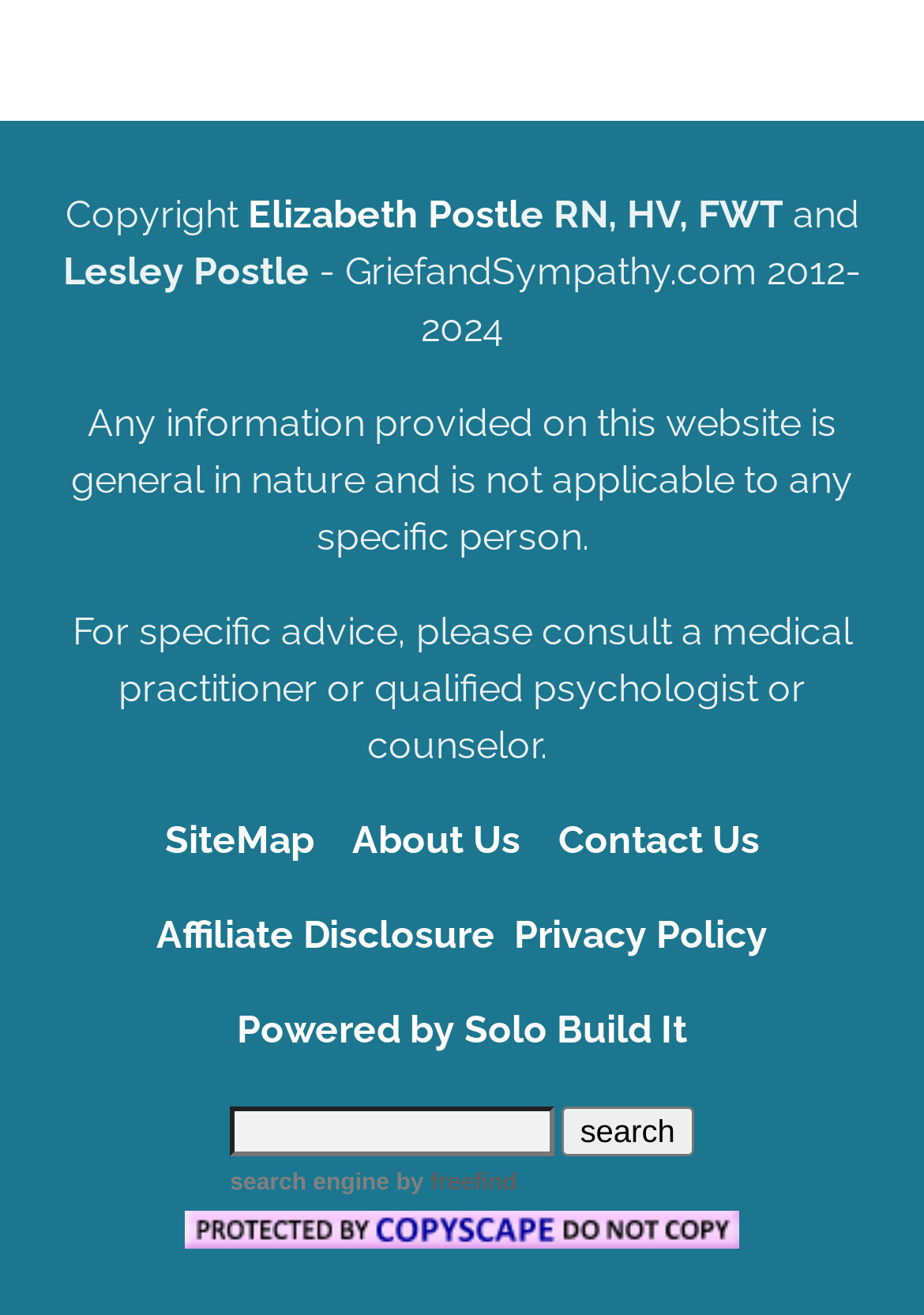Bounding box coordinates are to be given in the format (top-left x, top-left y, bottom-right x, bottom-right y). All values must be floating point numbers between 0 and 1. Provide the bounding box coordinate for the UI element described as: value="search"

[0.607, 0.842, 0.751, 0.88]